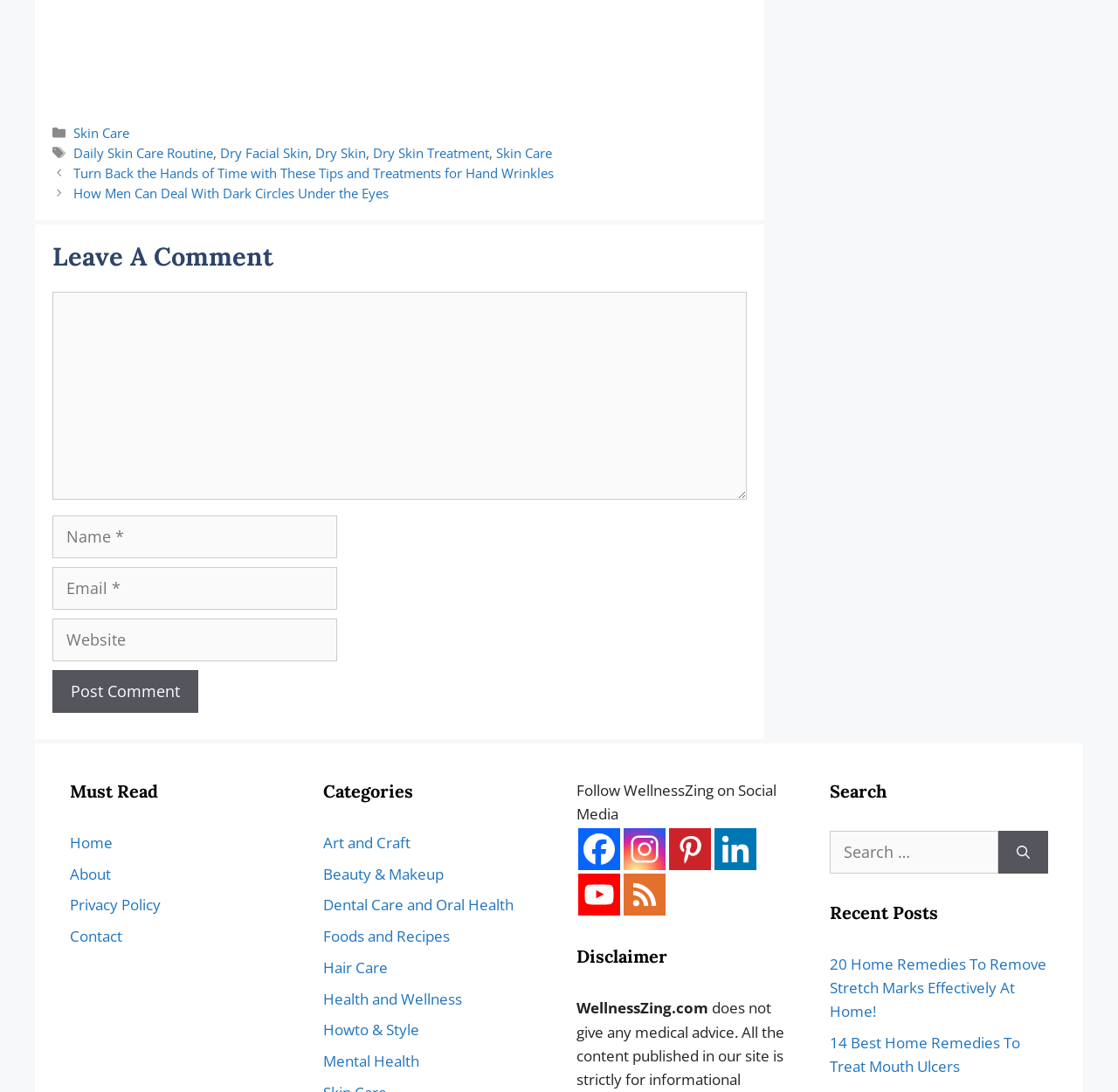What social media platforms can users follow this website on?
Could you give a comprehensive explanation in response to this question?

The website provides links to follow them on various social media platforms, including Facebook, Instagram, Pinterest, LinkedIn, and YouTube, which are listed in the 'Follow WellnessZing on Social Media' section.